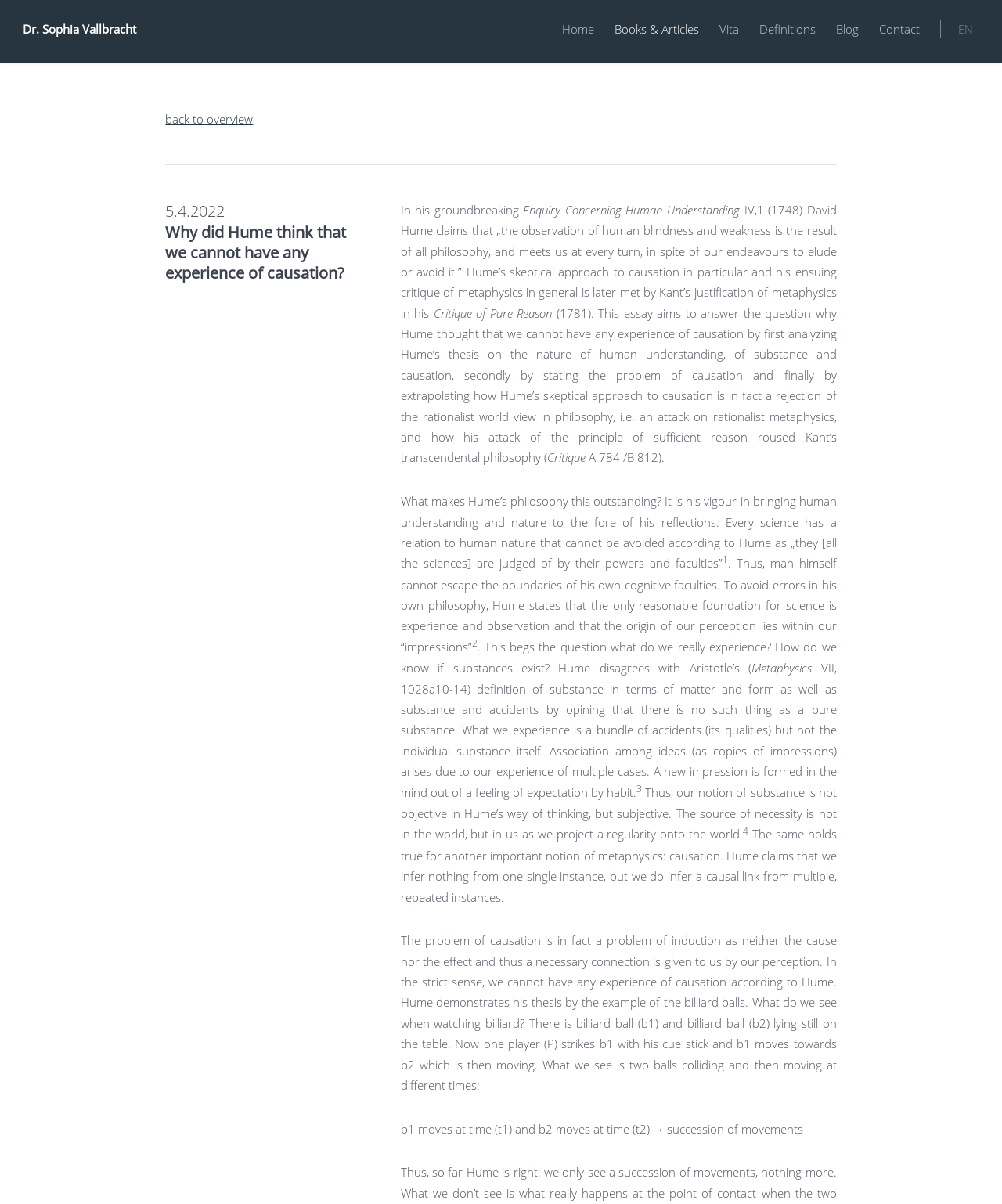What is the date of the publication mentioned in the text?
Look at the image and answer the question with a single word or phrase.

1781